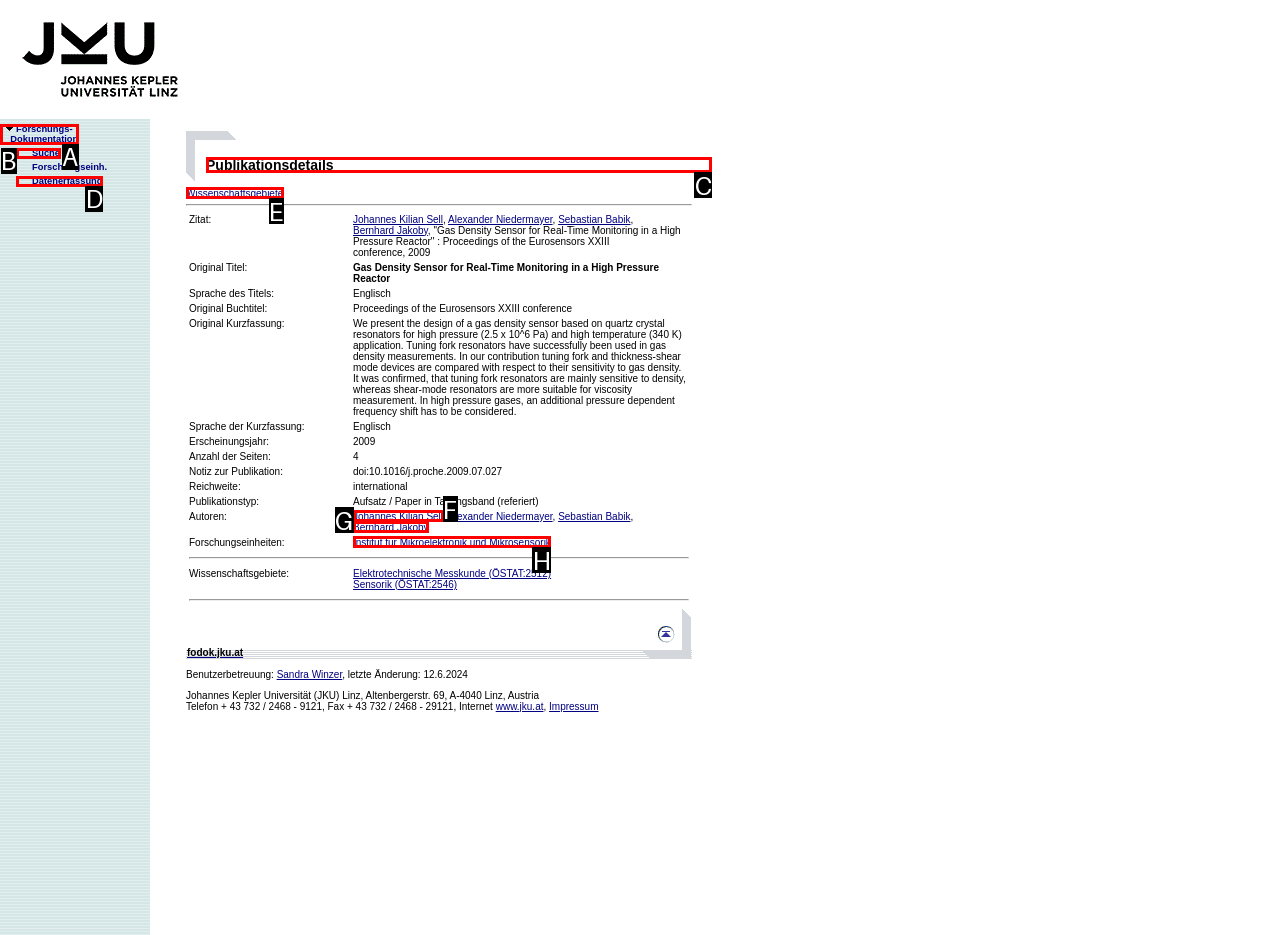Select the appropriate HTML element to click on to finish the task: view publication details.
Answer with the letter corresponding to the selected option.

C